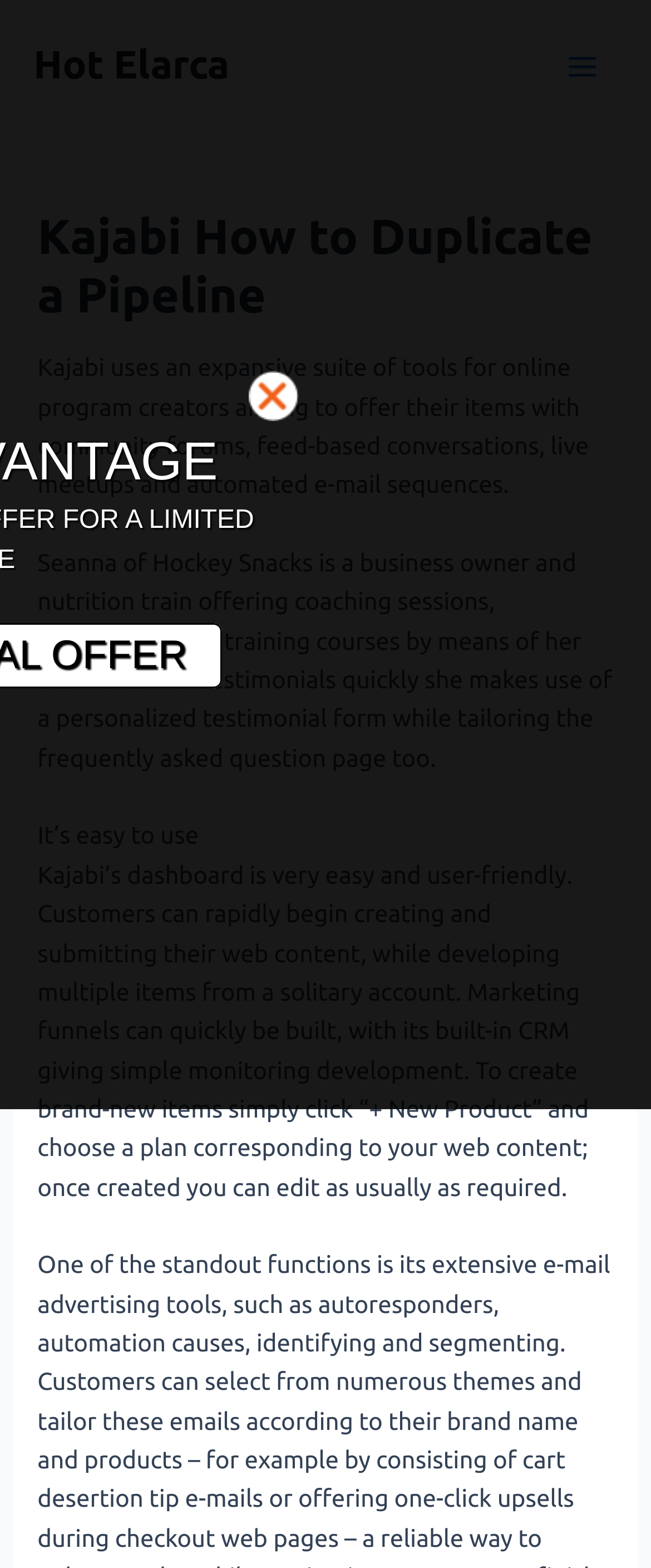Please respond in a single word or phrase: 
Who is Seanna of Hockey Snacks?

Business owner and nutrition trainer